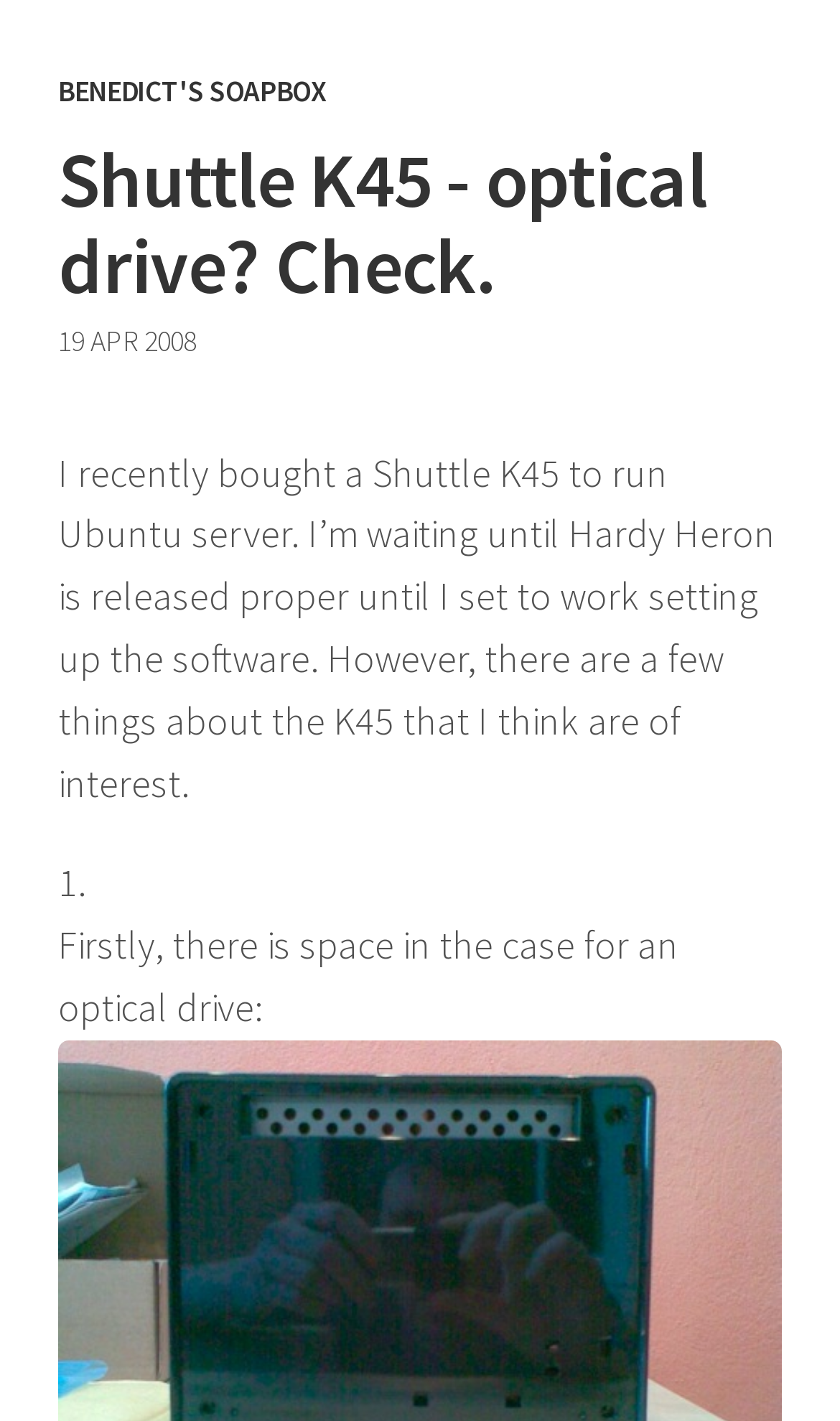Answer the question briefly using a single word or phrase: 
What is the author's plan for the Shuttle K45?

Wait for Hardy Heron release